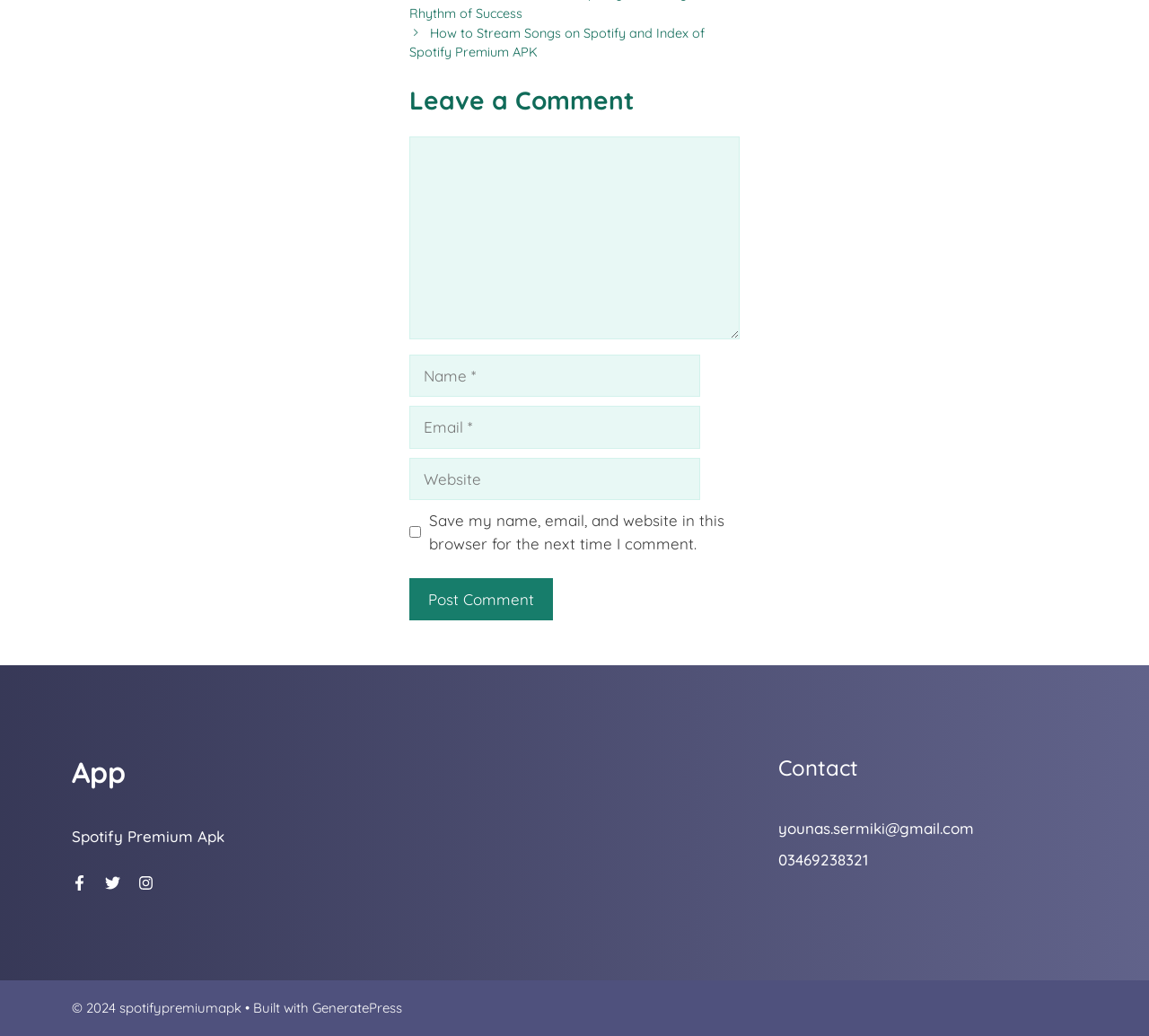What is the copyright year of the webpage?
Please craft a detailed and exhaustive response to the question.

The webpage has a footer section that mentions '© 2024 spotifypremiumapk', indicating that the copyright year of the webpage is 2024.